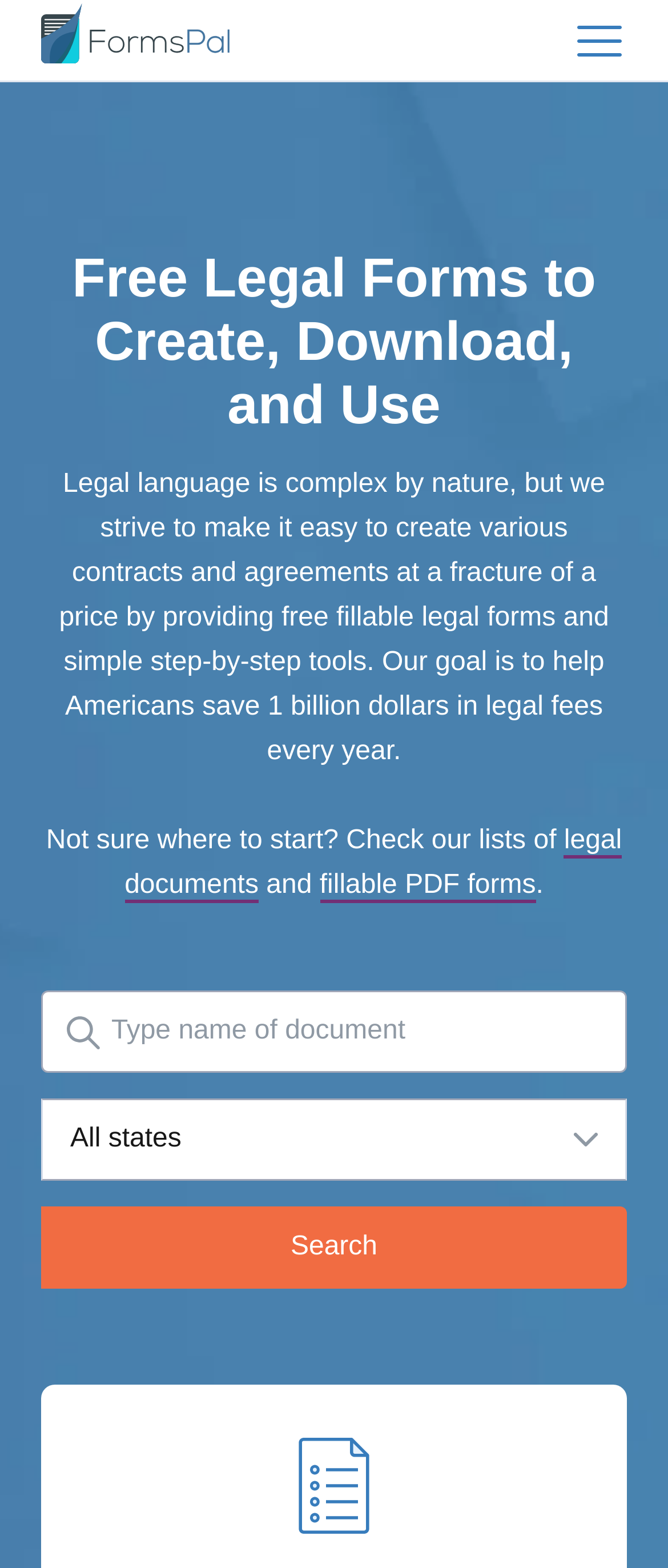Using the information shown in the image, answer the question with as much detail as possible: What is the format of the legal forms provided on this website?

The website mentions that it offers various fillable forms in PDF and DOC formats, allowing users to easily access and use the legal forms they need.